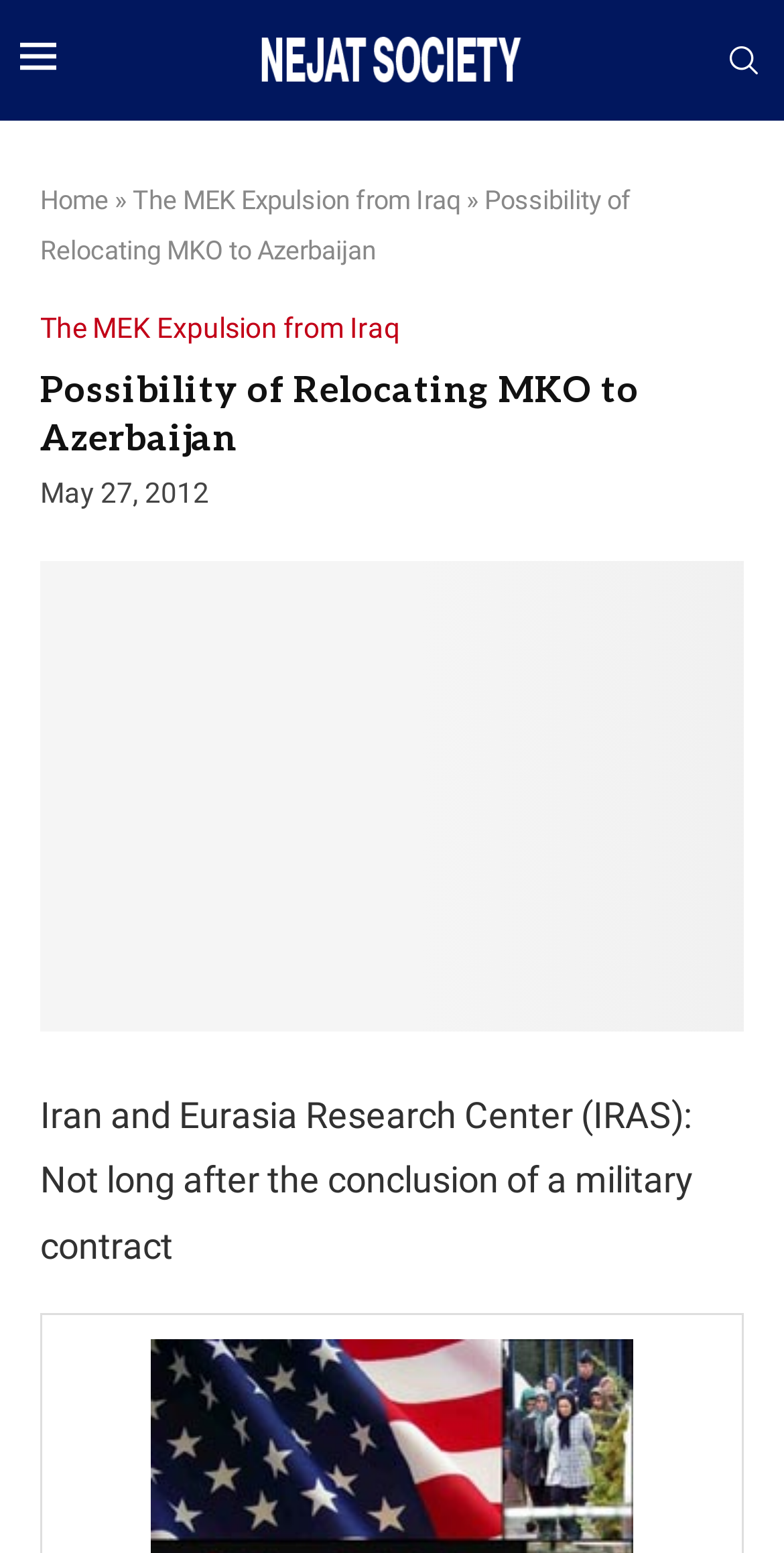What is the topic of the article?
Based on the image, respond with a single word or phrase.

Possibility of Relocating MKO to Azerbaijan